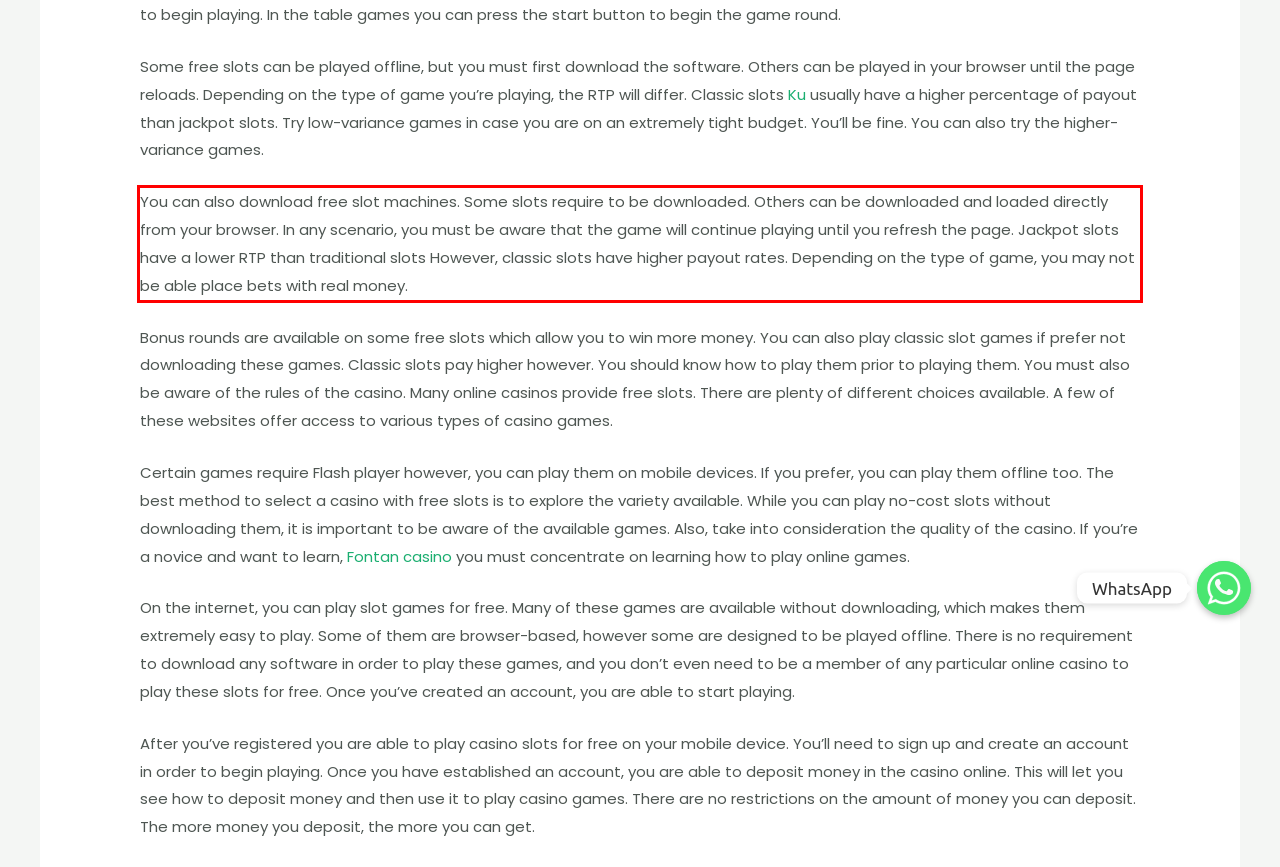Please look at the screenshot provided and find the red bounding box. Extract the text content contained within this bounding box.

You can also download free slot machines. Some slots require to be downloaded. Others can be downloaded and loaded directly from your browser. In any scenario, you must be aware that the game will continue playing until you refresh the page. Jackpot slots have a lower RTP than traditional slots However, classic slots have higher payout rates. Depending on the type of game, you may not be able place bets with real money.